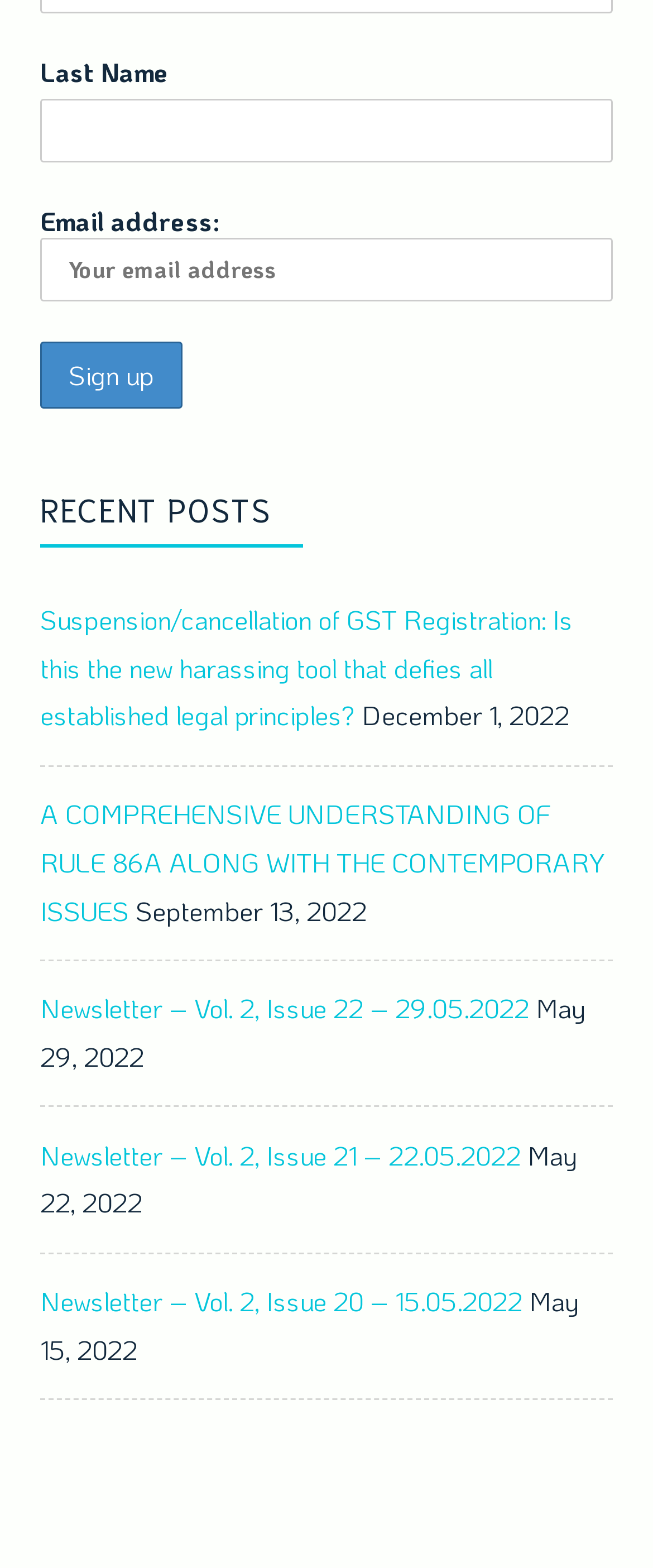Locate the bounding box coordinates of the segment that needs to be clicked to meet this instruction: "View newsletter 'Newsletter – Vol. 2, Issue 22 – 29.05.2022'".

[0.062, 0.631, 0.81, 0.654]